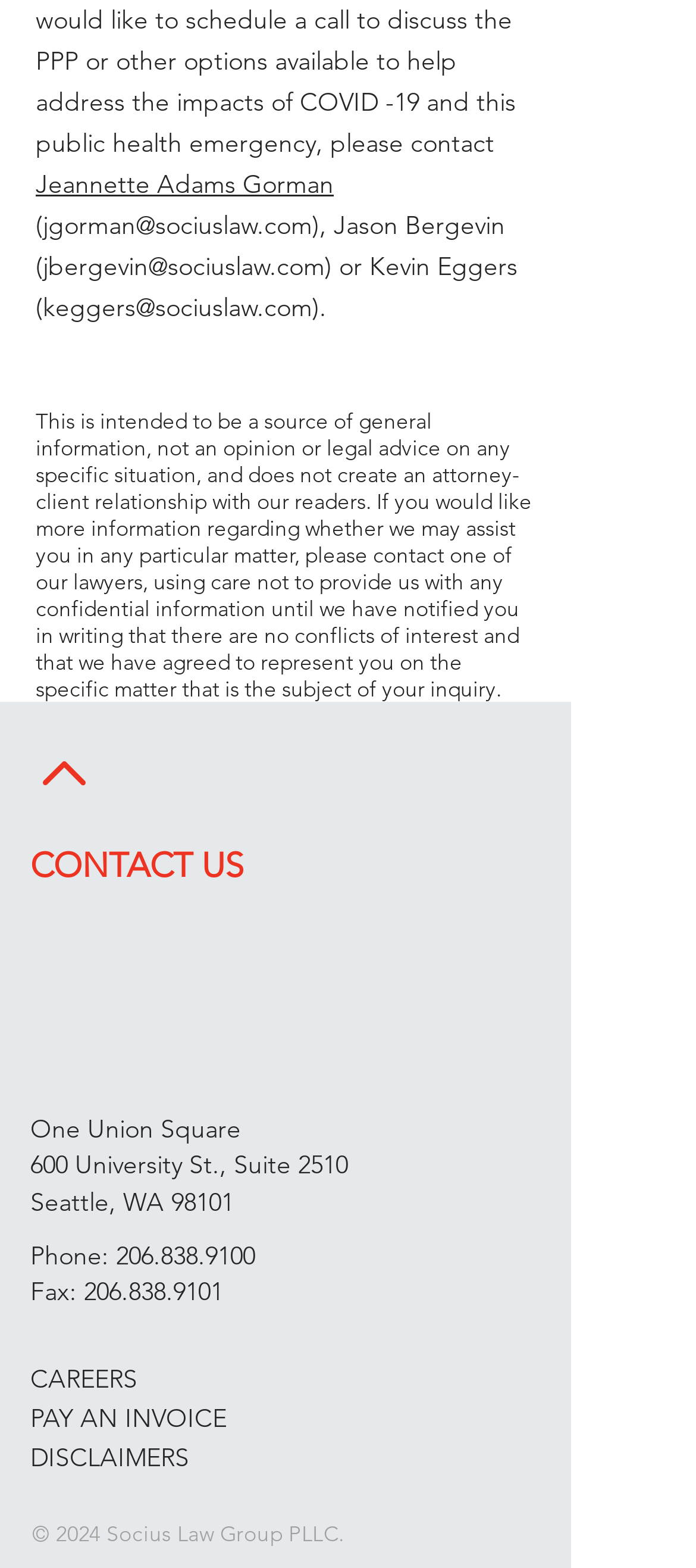What is the copyright year of the law group's website?
Observe the image and answer the question with a one-word or short phrase response.

2024